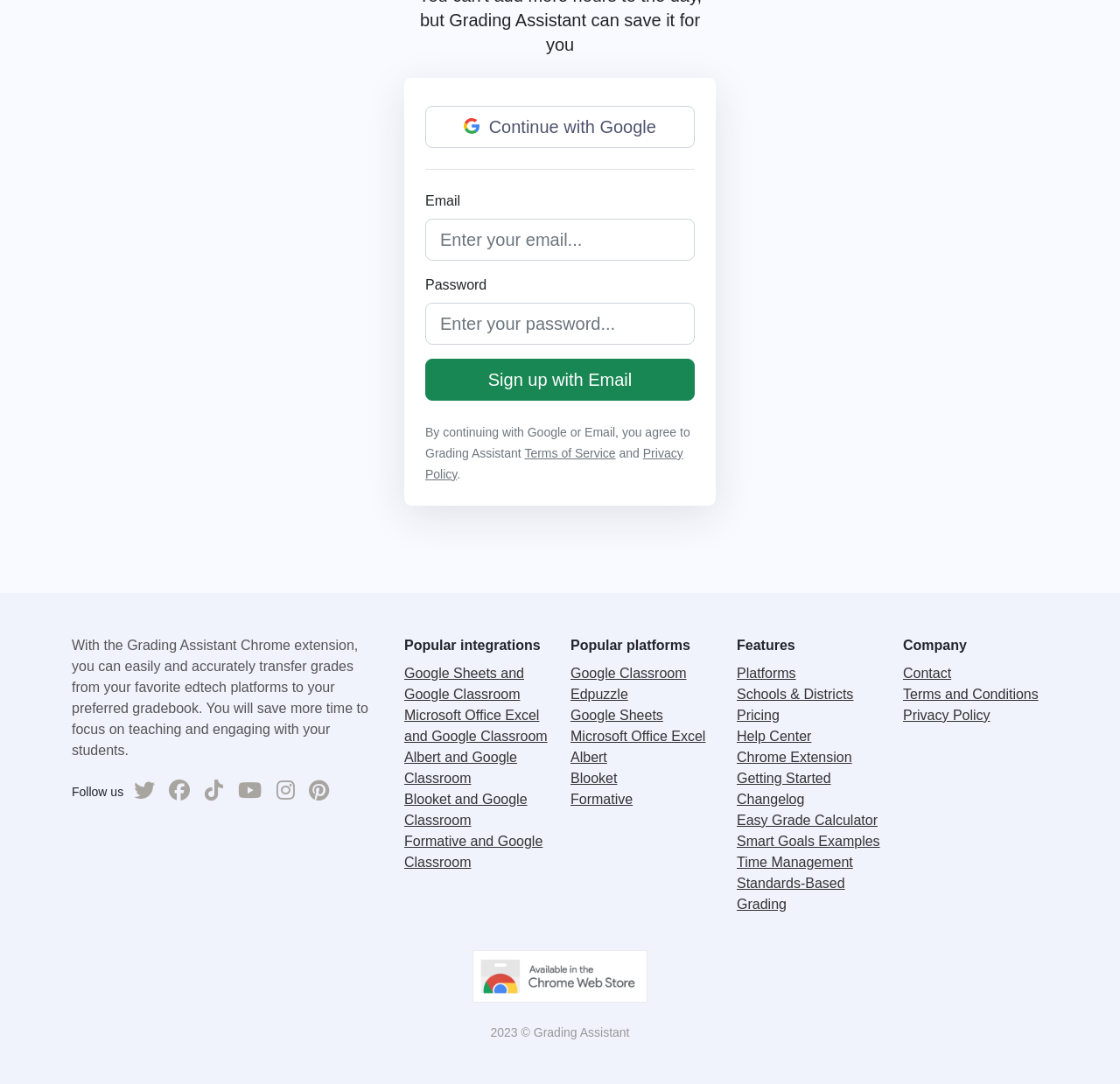From the webpage screenshot, predict the bounding box of the UI element that matches this description: "Help Center".

[0.658, 0.672, 0.725, 0.686]